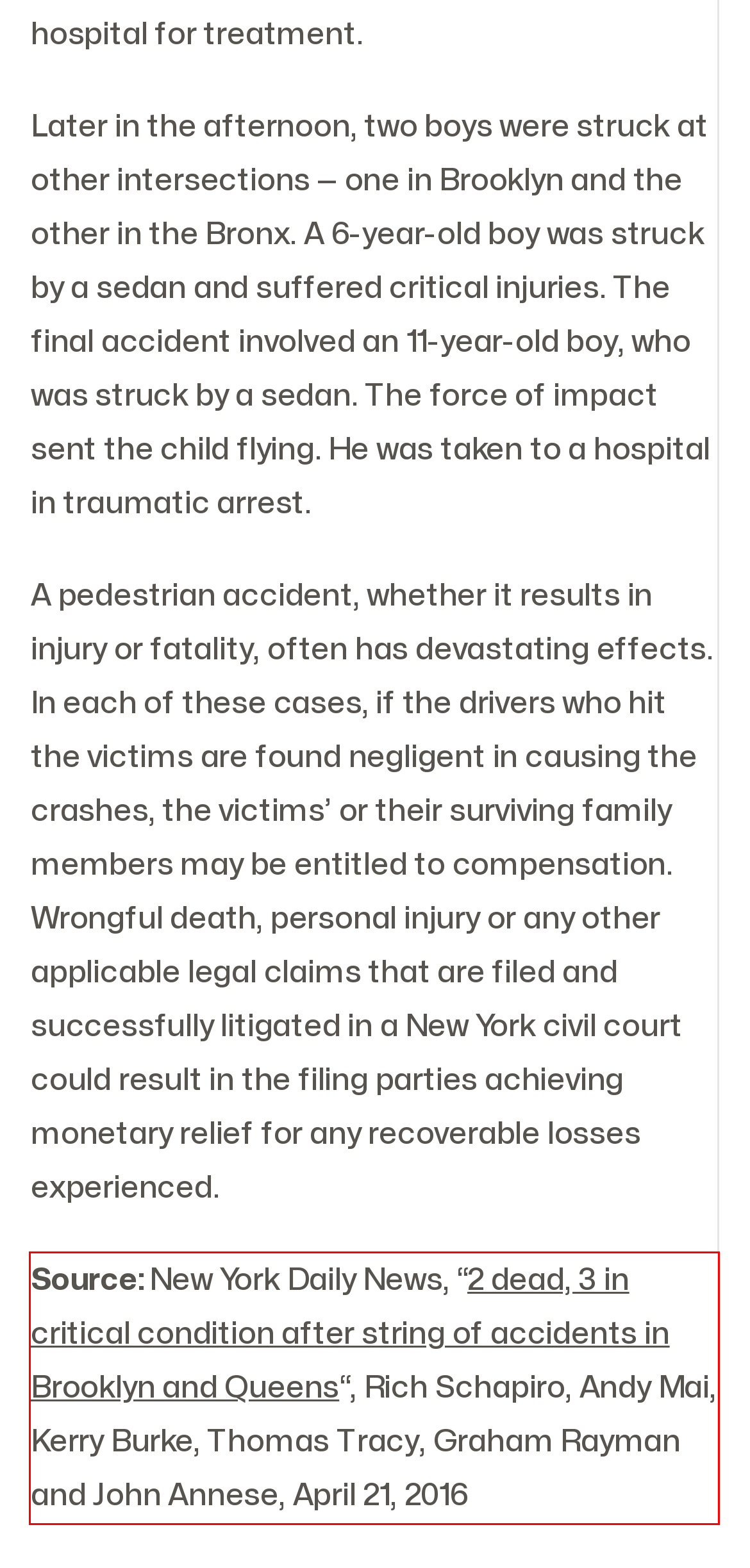Review the screenshot of the webpage and recognize the text inside the red rectangle bounding box. Provide the extracted text content.

Source: New York Daily News, “2 dead, 3 in critical condition after string of accidents in Brooklyn and Queens“, Rich Schapiro, Andy Mai, Kerry Burke, Thomas Tracy, Graham Rayman and John Annese, April 21, 2016